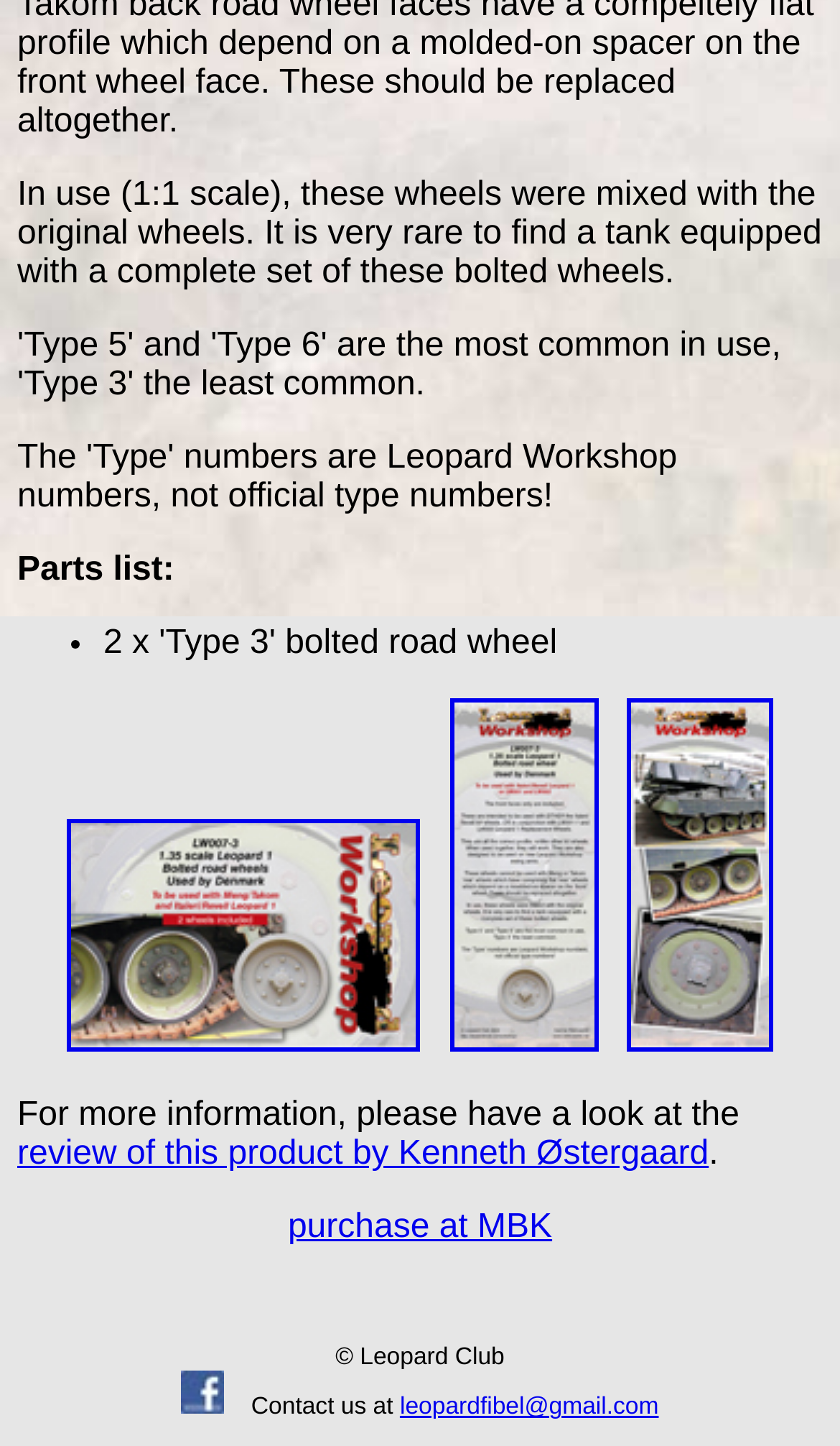Locate the bounding box for the described UI element: "leopardfibel@gmail.com". Ensure the coordinates are four float numbers between 0 and 1, formatted as [left, top, right, bottom].

[0.476, 0.965, 0.784, 0.983]